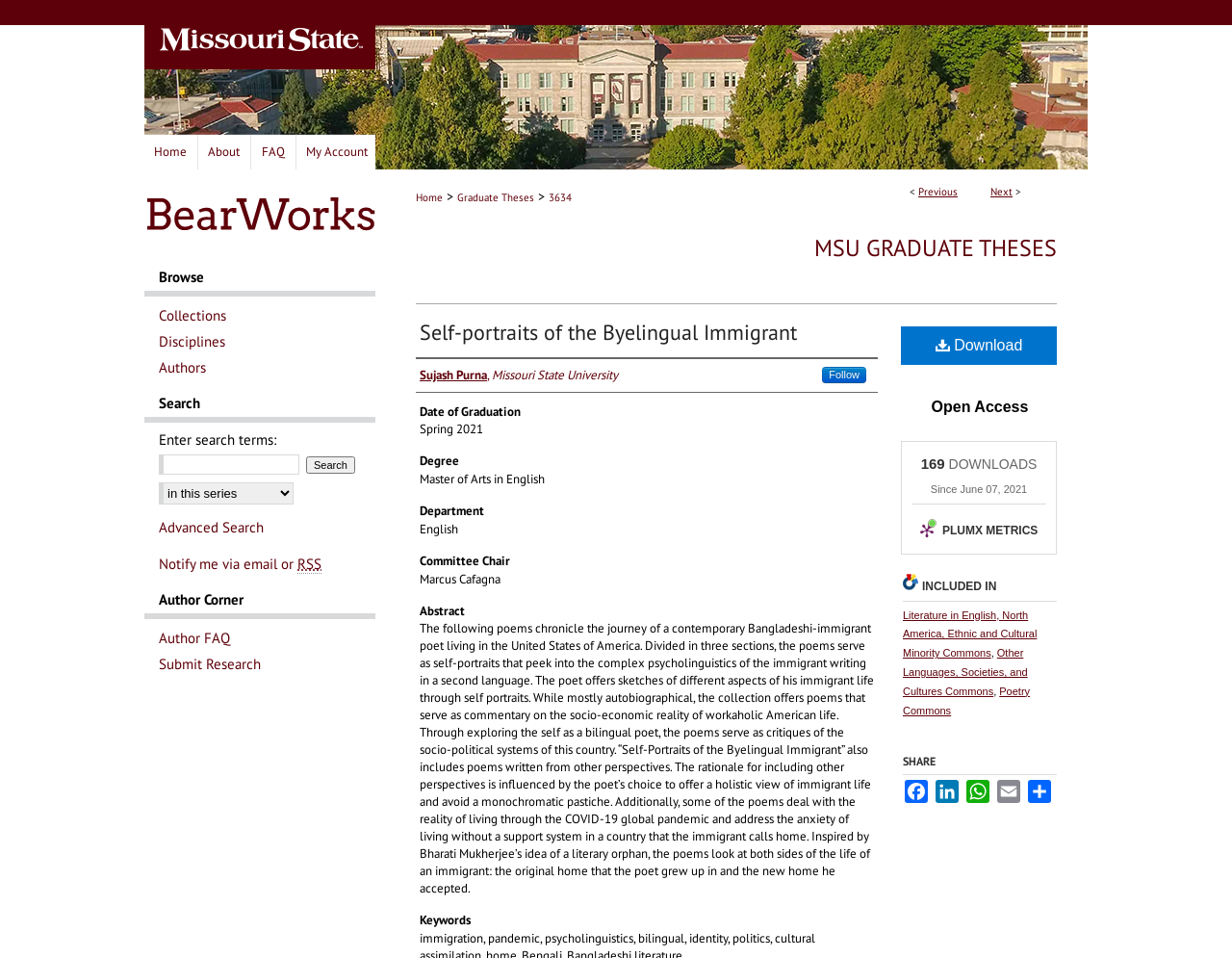Locate the bounding box coordinates of the region to be clicked to comply with the following instruction: "Click on the 'Download' link". The coordinates must be four float numbers between 0 and 1, in the form [left, top, right, bottom].

[0.731, 0.34, 0.858, 0.381]